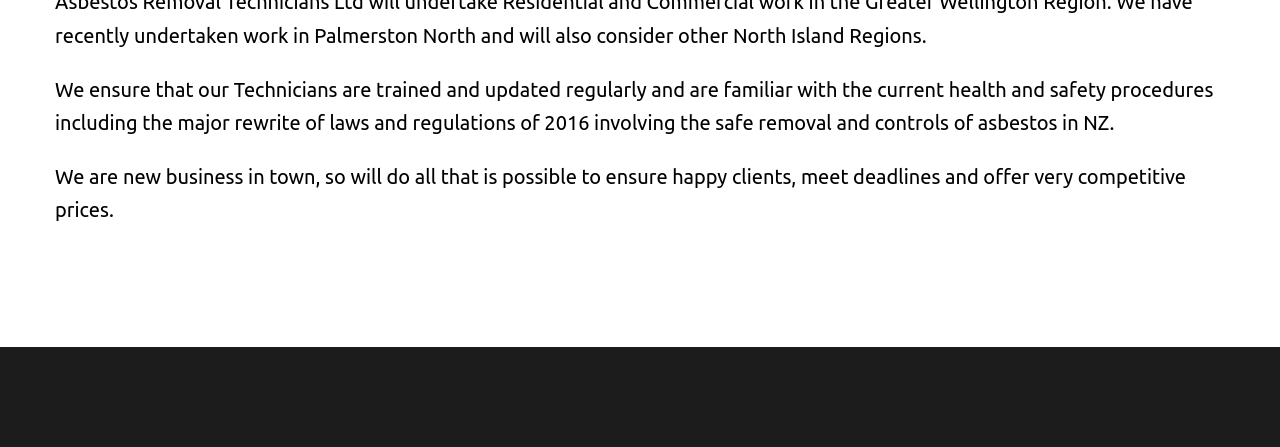Locate the bounding box of the UI element described by: "CONTEST" in the given webpage screenshot.

None